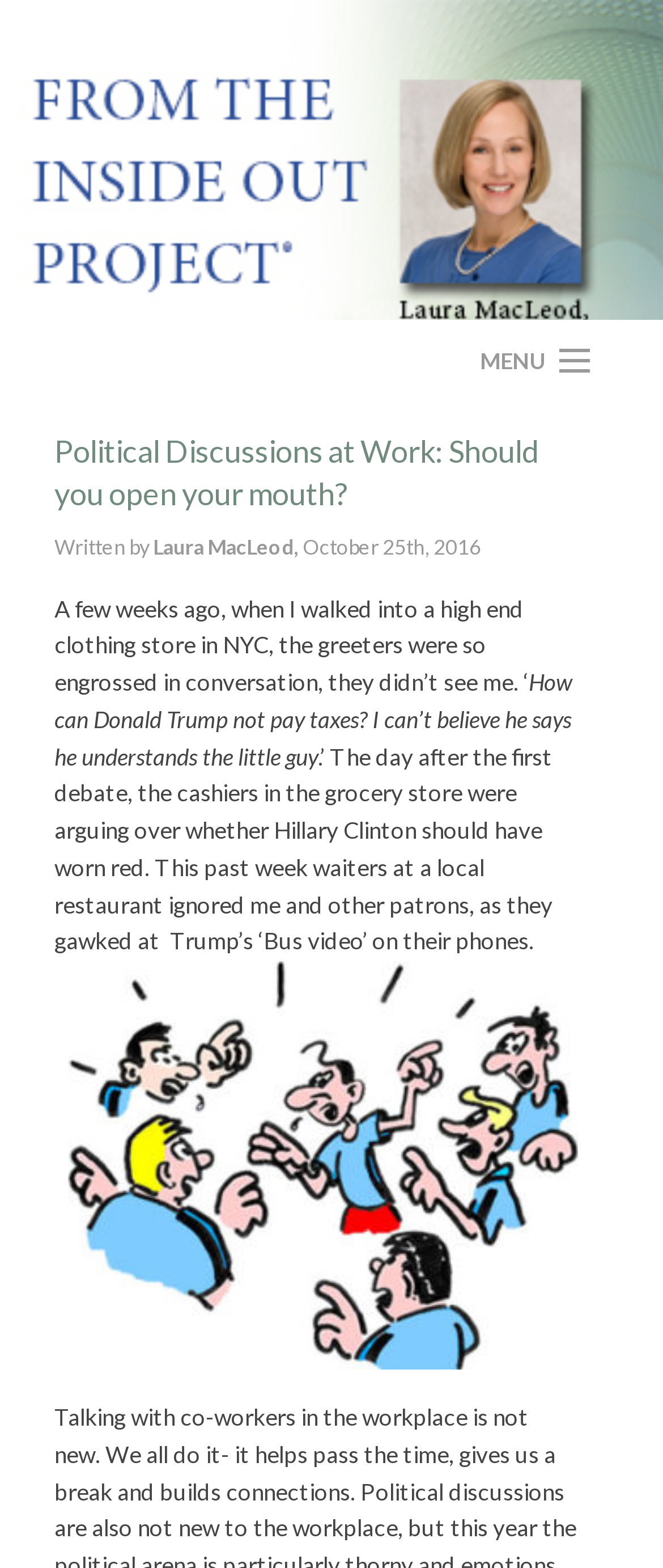Can you specify the bounding box coordinates for the region that should be clicked to fulfill this instruction: "click the MENU link".

[0.801, 0.212, 0.888, 0.249]